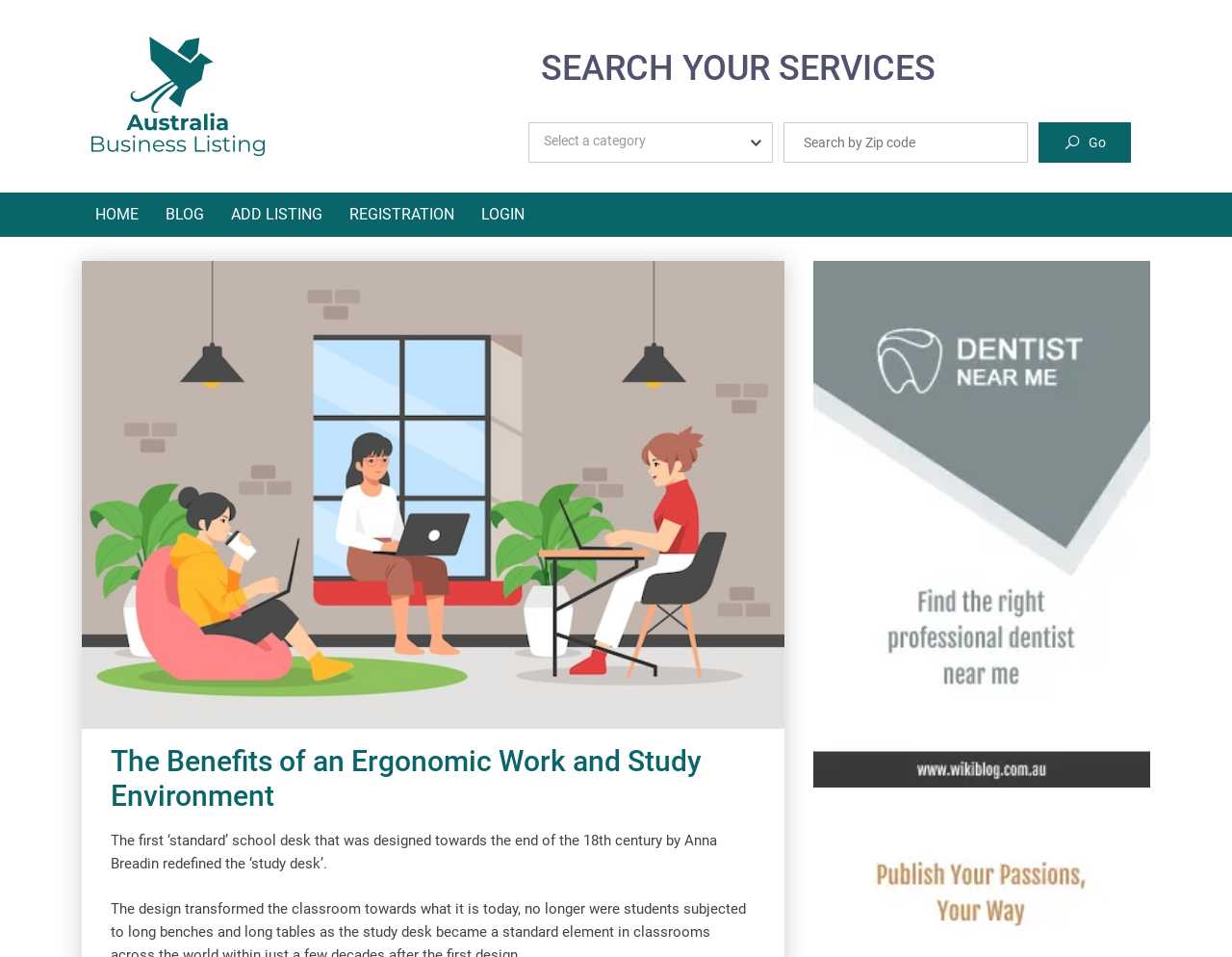Please look at the image and answer the question with a detailed explanation: What is the topic of the main content?

I read the main content and found that it discusses the benefits of an ergonomic work and study environment, as indicated by the heading and the text that follows.